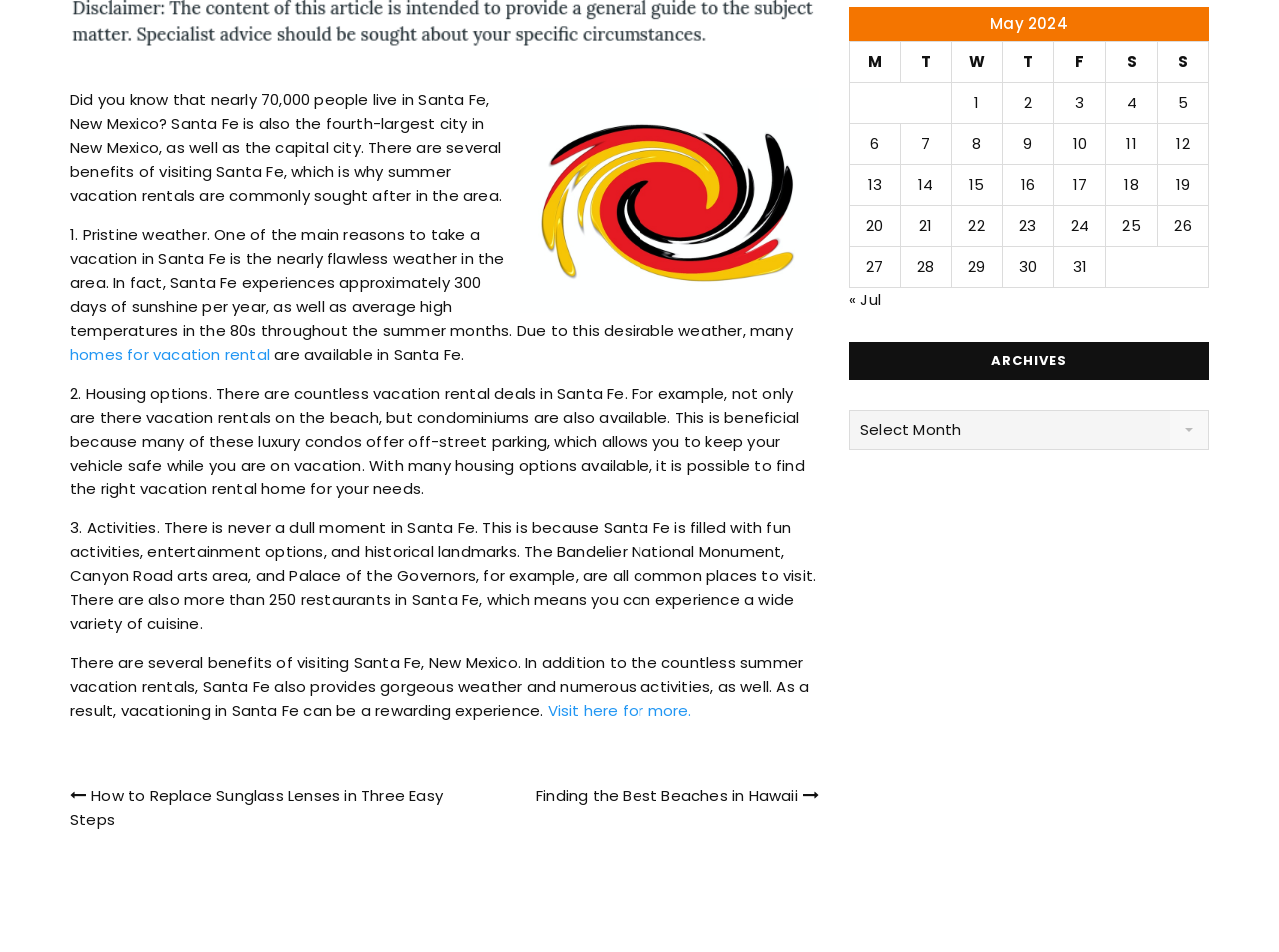Determine the bounding box for the described UI element: "« Jul".

[0.664, 0.303, 0.689, 0.325]